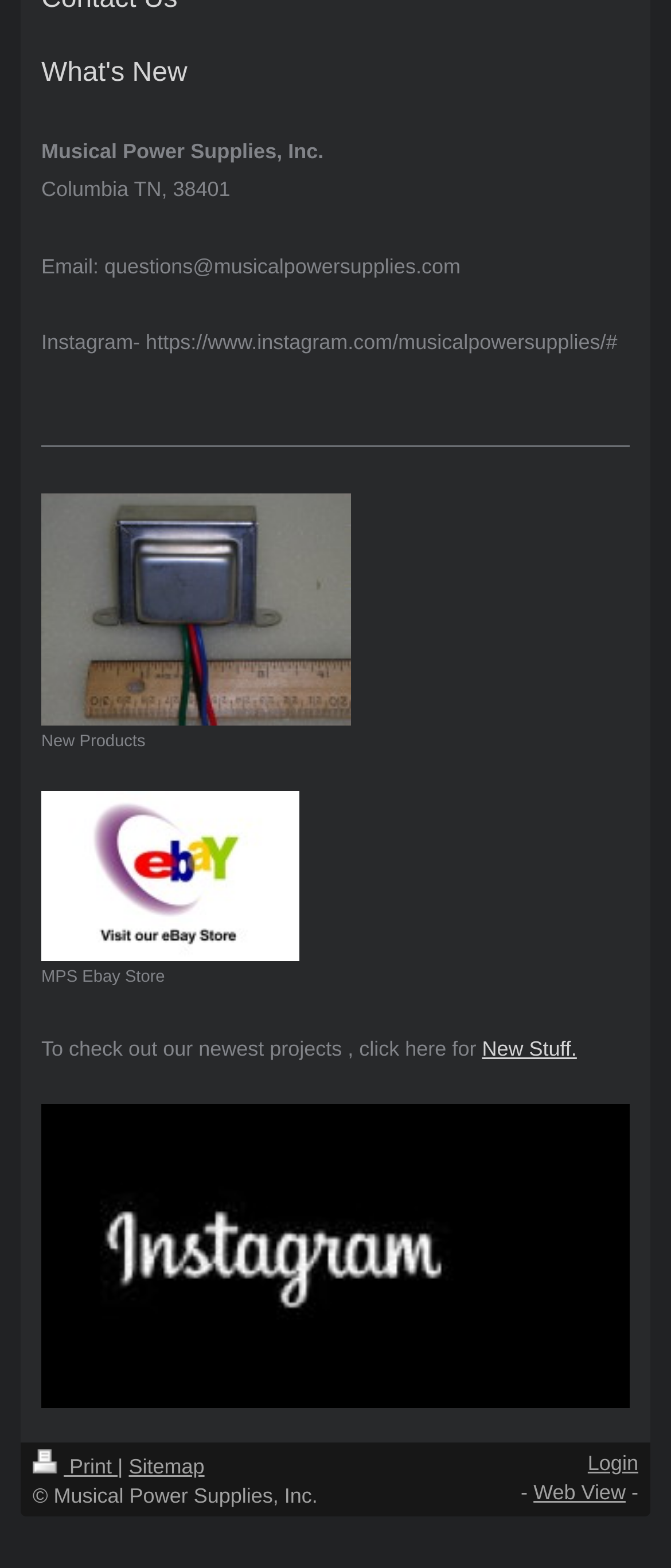Analyze the image and provide a detailed answer to the question: What is the link to the Instagram page?

The link to the Instagram page can be found in the top section of the webpage, where it is written as 'Instagram- https://www.instagram.com/musicalpowersupplies/#' in a static text element.